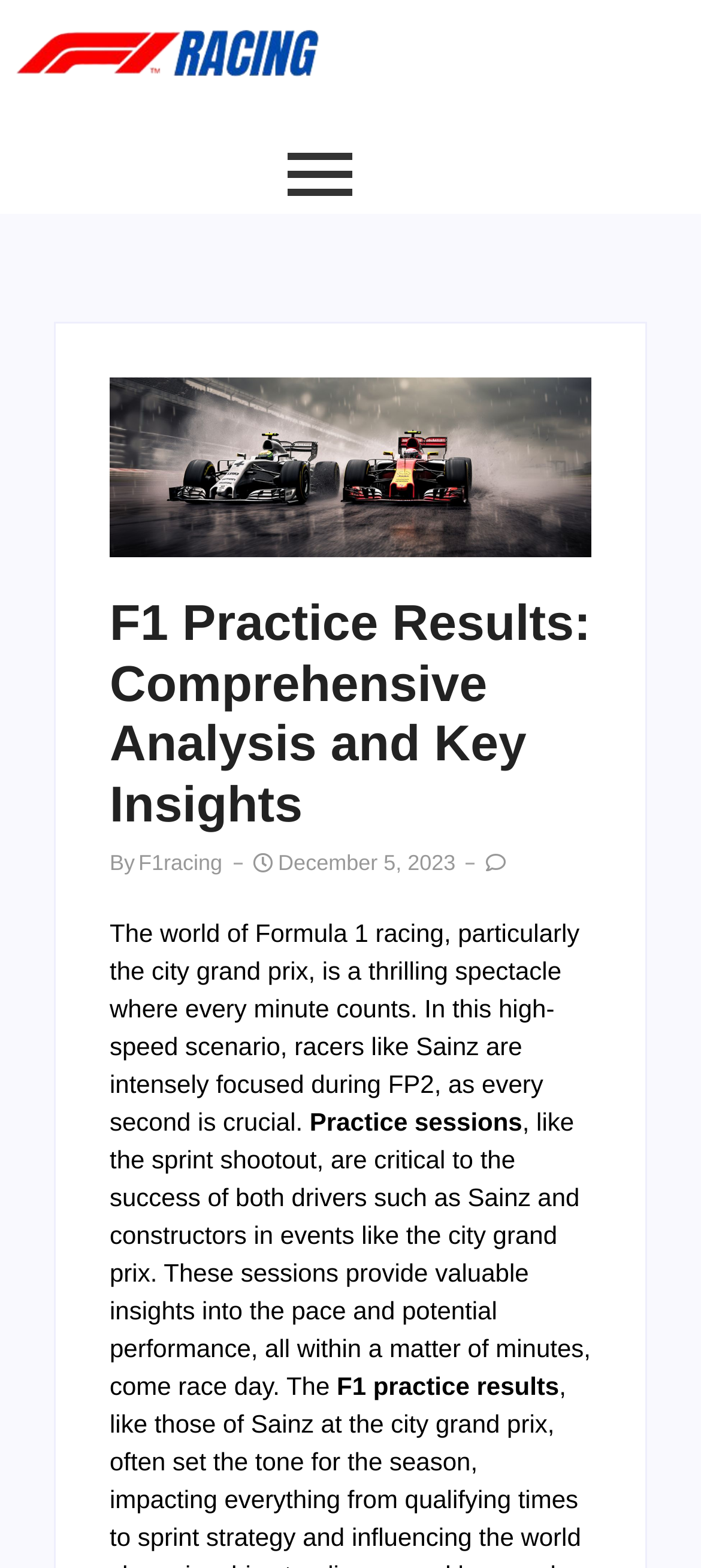Provide the bounding box coordinates of the HTML element this sentence describes: "About the site".

None